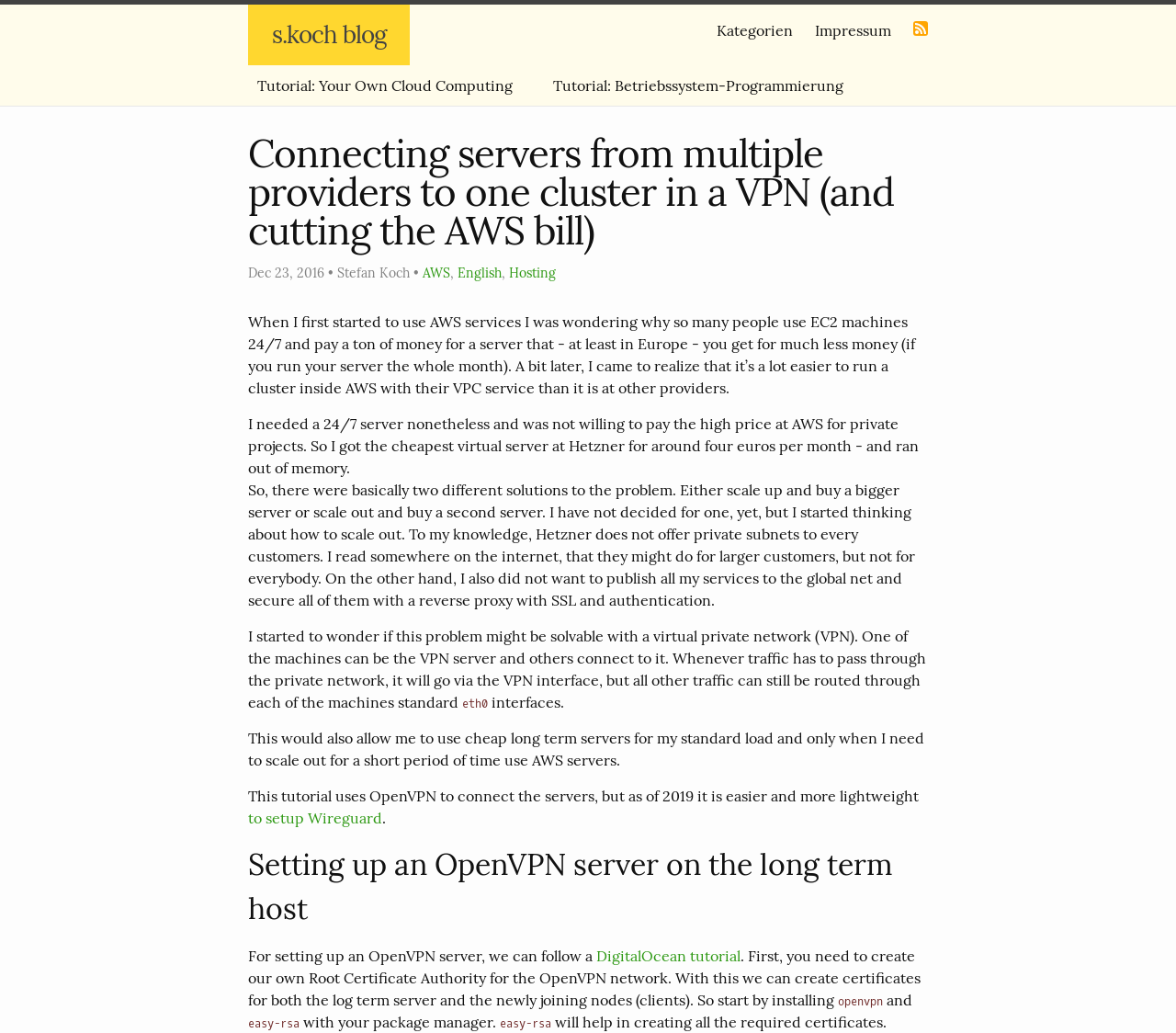Give a detailed explanation of the elements present on the webpage.

This webpage is a blog post titled "Connecting servers from multiple providers to one cluster in a VPN (and cutting the AWS bill)" by Stefan Koch. At the top, there are several links to other sections of the blog, including "Kategorien", "Impressum", and "RSS", which is accompanied by an RSS icon. Below these links, there is a header section with the title of the blog post, the date "Dec 23, 2016", and the author's name.

The main content of the blog post is divided into several paragraphs of text, which describe the author's experience with using AWS services and their desire to reduce costs. The text explains how the author started using a virtual server from Hetzner, but soon ran out of memory, and then began exploring ways to scale out their server infrastructure. The author discusses the possibility of using a virtual private network (VPN) to connect multiple servers from different providers, allowing them to use cheaper long-term servers for standard loads and only use AWS servers when needed.

Throughout the text, there are several links to other relevant topics, including "AWS", "English", and "Hosting". The blog post also includes a tutorial section, which provides step-by-step instructions on how to set up an OpenVPN server on a long-term host, including creating a Root Certificate Authority and generating certificates for the server and clients. The tutorial references a DigitalOcean tutorial and provides specific commands and software packages to use.